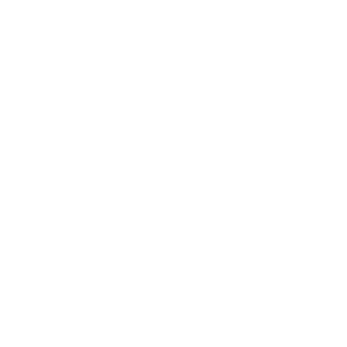Provide a comprehensive description of the image.

The image features a graphic representation of the supplement product titled "Best Ginseng Supplement for Energy Booster." The design likely emphasizes natural energy and vitality, incorporating visual elements that convey health and wellness. This product is associated with enhancing energy levels, making it an appealing choice for those seeking a natural boost. Positioned near related product information, this image aims to attract potential customers looking for effective supplements to improve their energy and overall well-being.